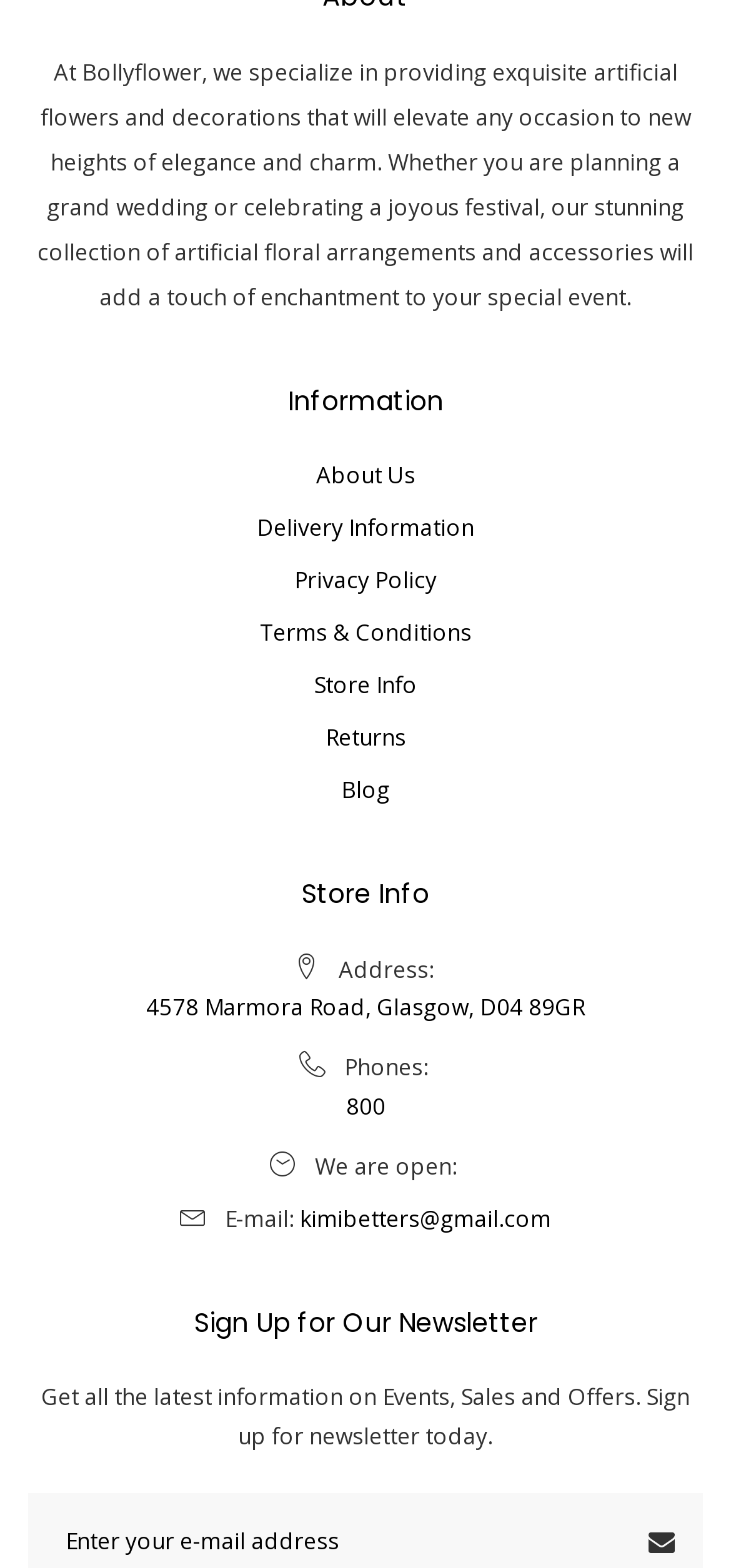Determine the bounding box coordinates of the region to click in order to accomplish the following instruction: "Read the blog". Provide the coordinates as four float numbers between 0 and 1, specifically [left, top, right, bottom].

[0.467, 0.49, 0.533, 0.519]